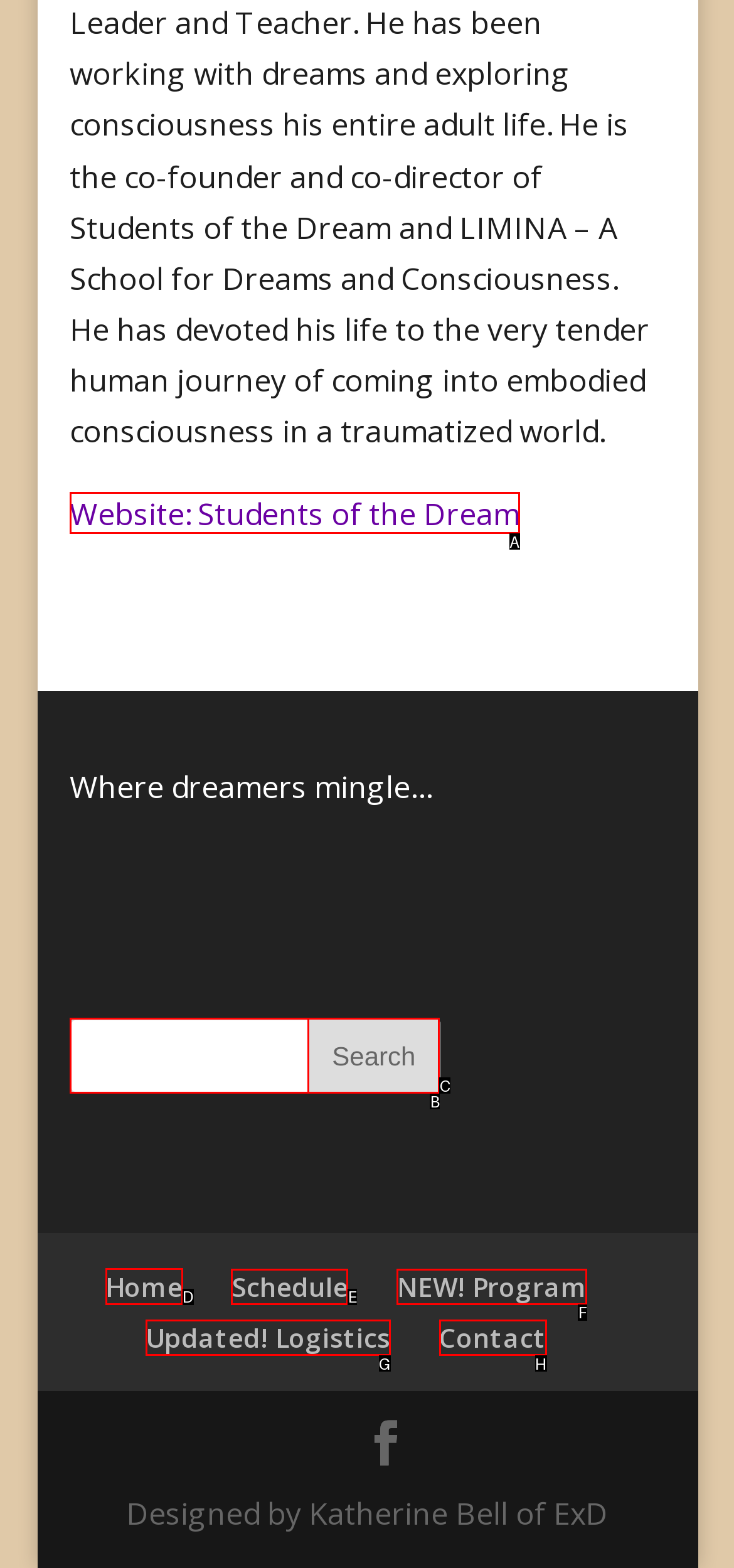Determine the letter of the element to click to accomplish this task: Go to the home page. Respond with the letter.

D